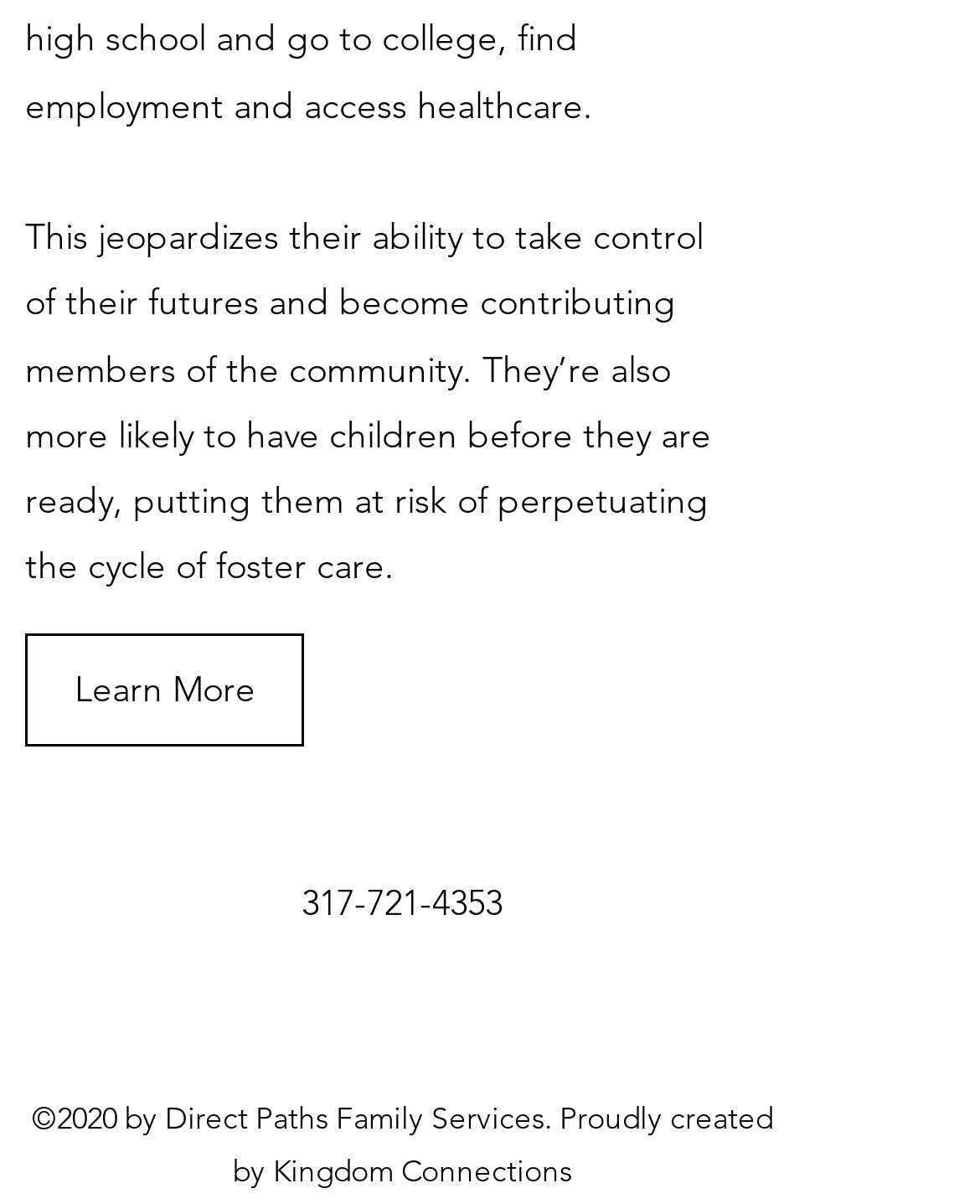What is the purpose of the 'Learn More' link?
Provide a fully detailed and comprehensive answer to the question.

The purpose of the 'Learn More' link is to provide additional information about foster care, as it is likely linked to a webpage or resource that offers more details about the topic, given its proximity to the StaticText element discussing foster care.